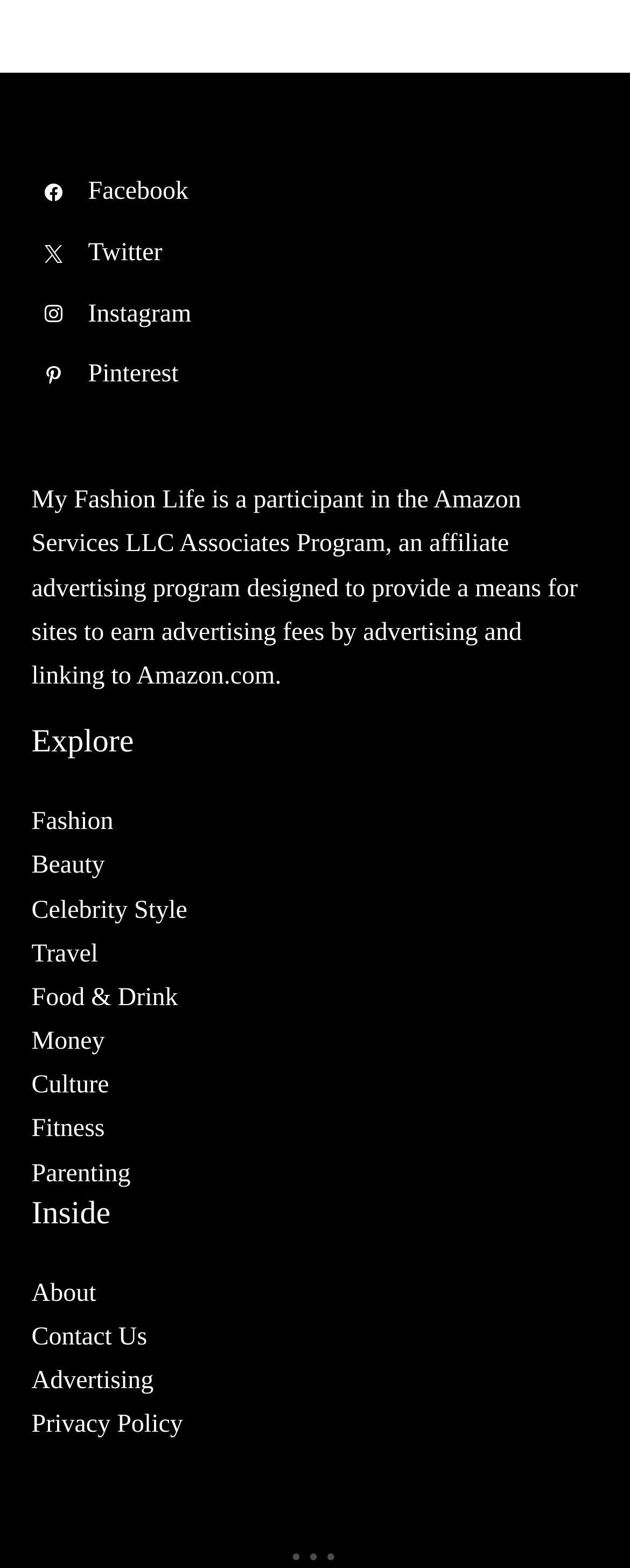Provide the bounding box coordinates for the specified HTML element described in this description: "Celebrity Style". The coordinates should be four float numbers ranging from 0 to 1, in the format [left, top, right, bottom].

[0.05, 0.594, 0.297, 0.612]